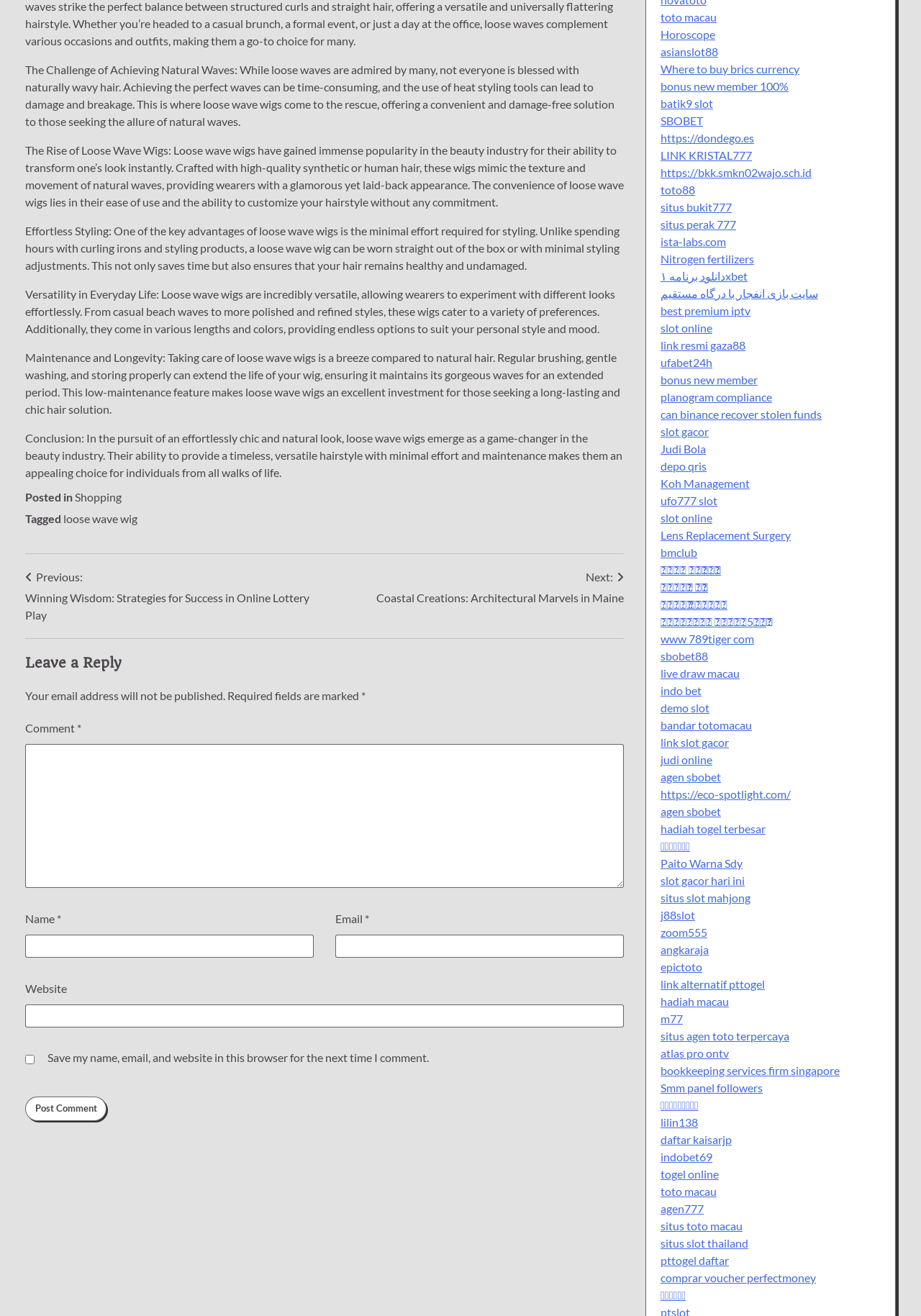Please identify the bounding box coordinates of the region to click in order to complete the task: "Click the 'Next' link". The coordinates must be four float numbers between 0 and 1, specified as [left, top, right, bottom].

[0.409, 0.432, 0.677, 0.461]